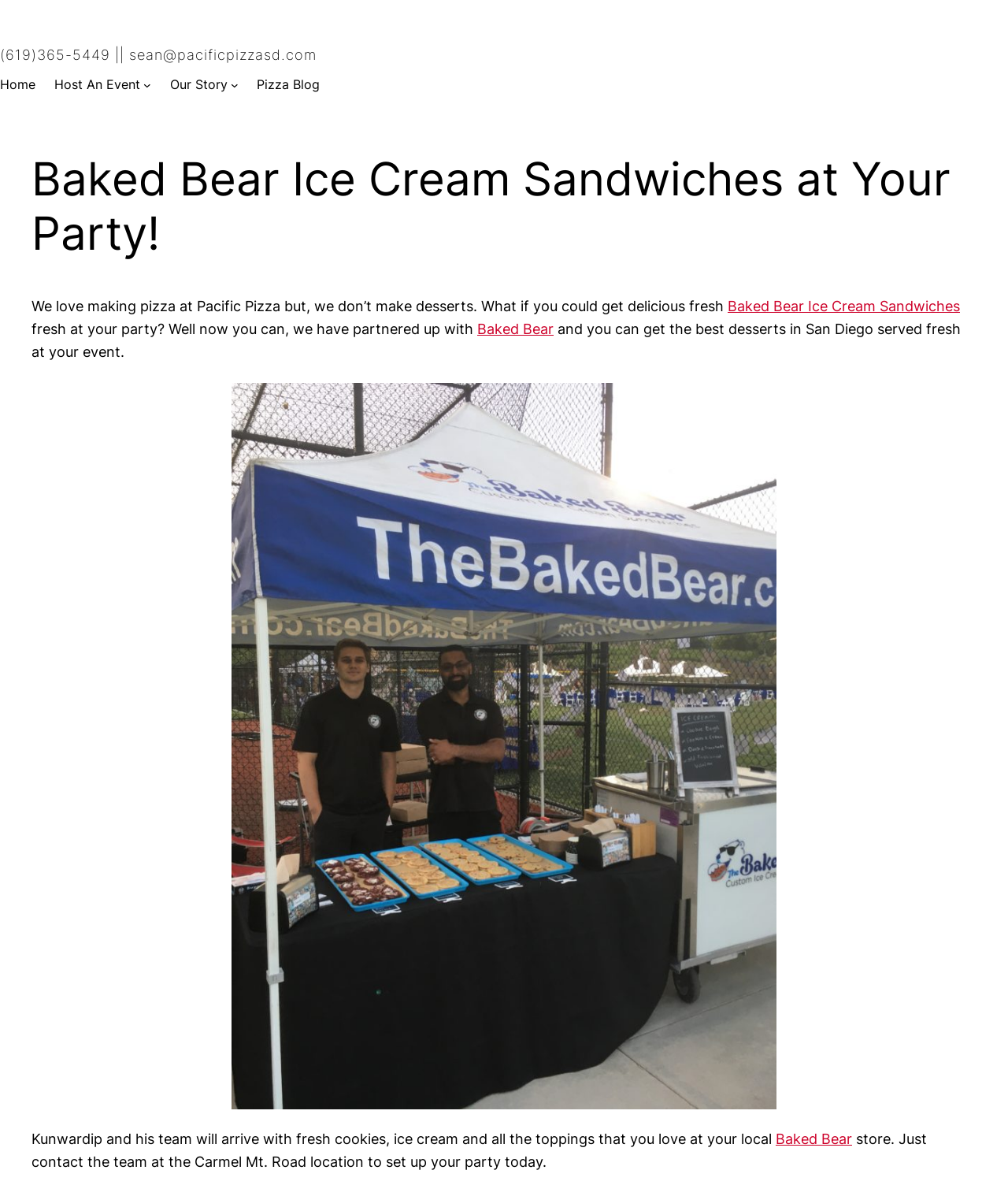Determine the title of the webpage and give its text content.

Baked Bear Ice Cream Sandwiches at Your Party!